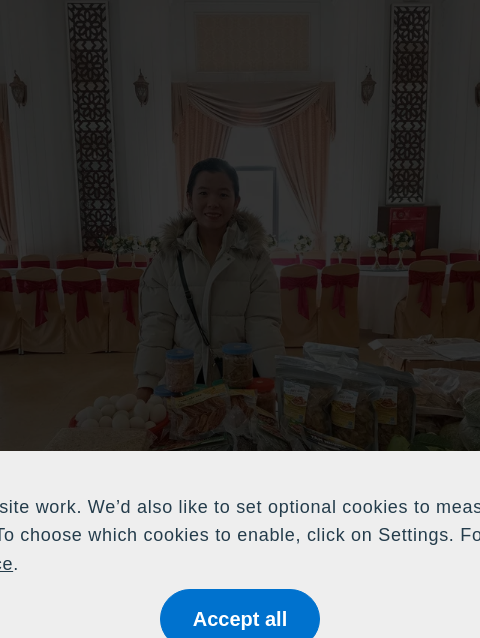Based on the image, please respond to the question with as much detail as possible:
What is Pham showcasing at the exhibition?

According to the caption, Pham stands proudly at a food exhibition, showcasing her variety of dried banana snacks, which are prominently displayed on the table in front of her.